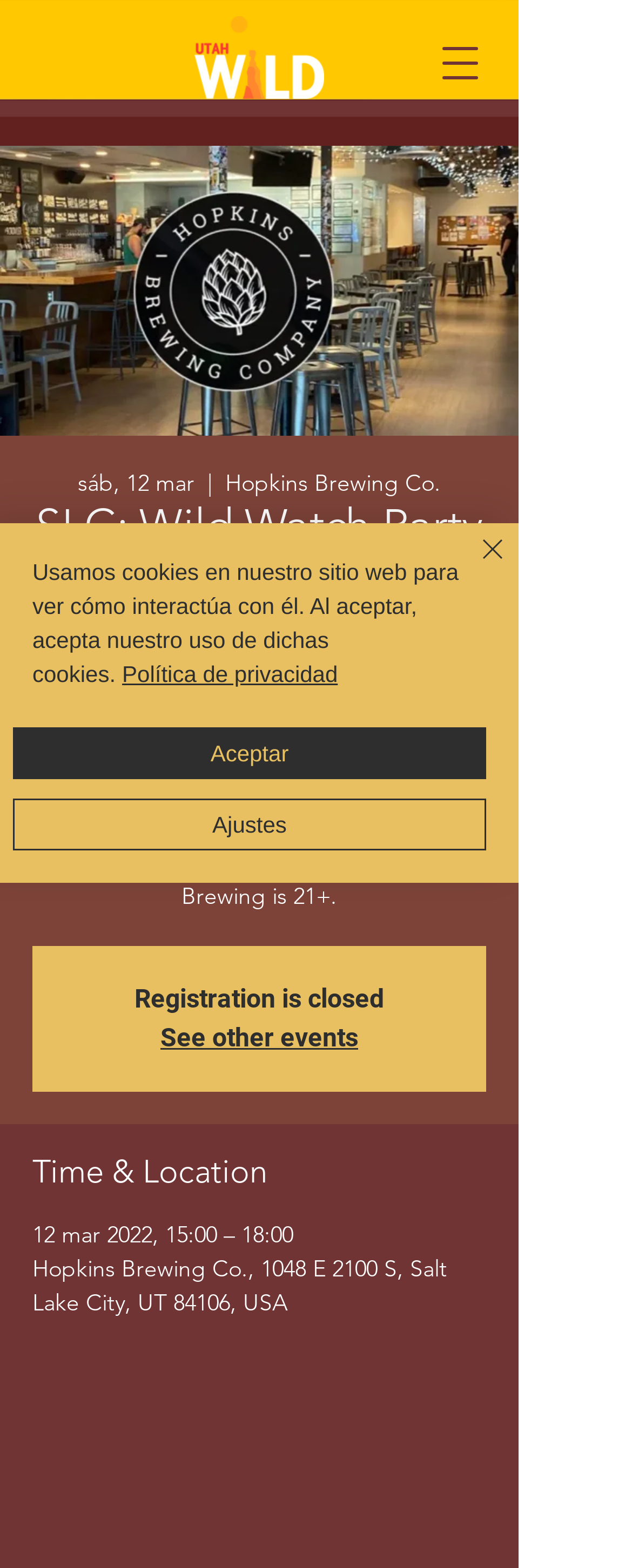Ascertain the bounding box coordinates for the UI element detailed here: "Ajustes". The coordinates should be provided as [left, top, right, bottom] with each value being a float between 0 and 1.

[0.021, 0.509, 0.769, 0.542]